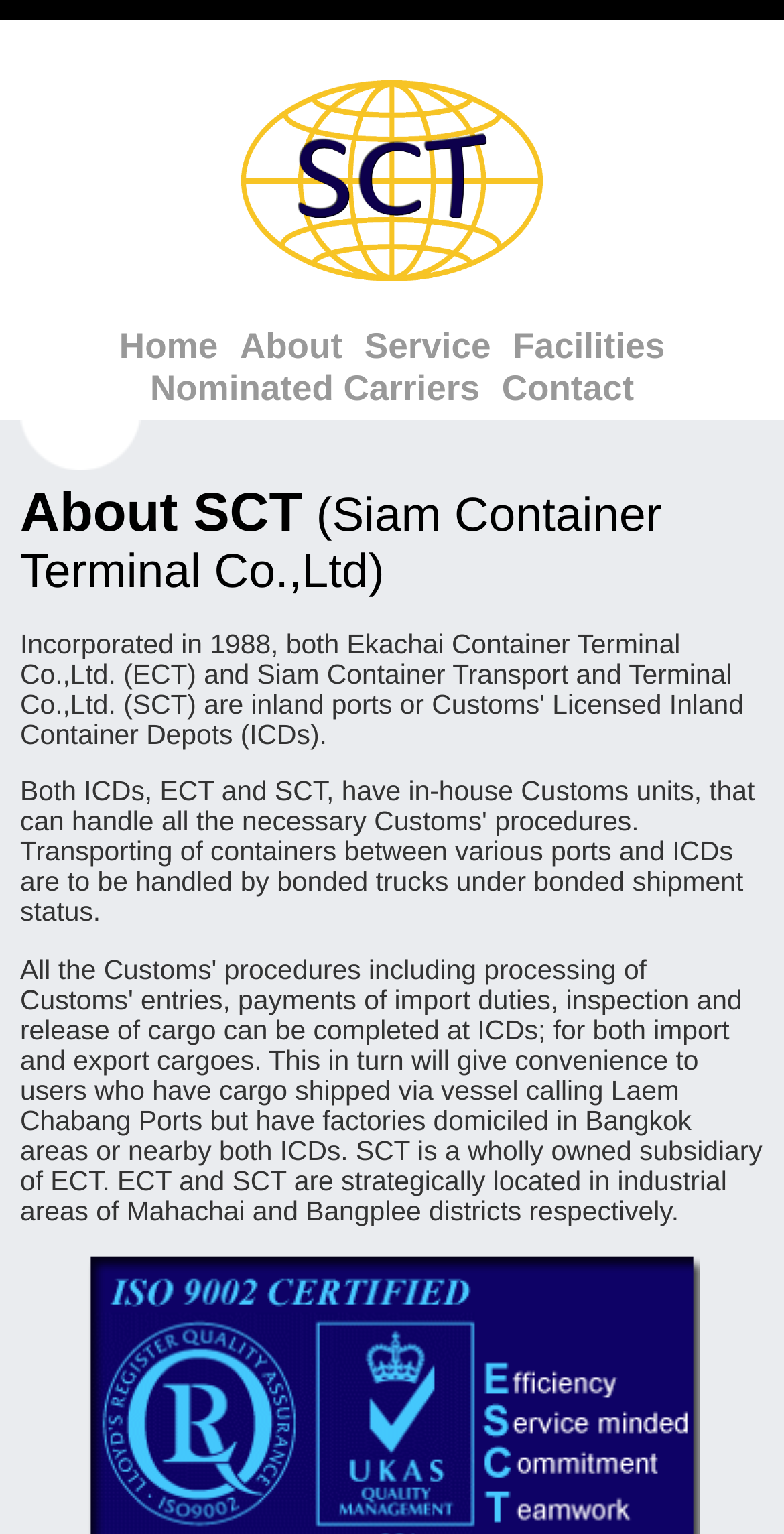Use one word or a short phrase to answer the question provided: 
How many links are in the header?

6